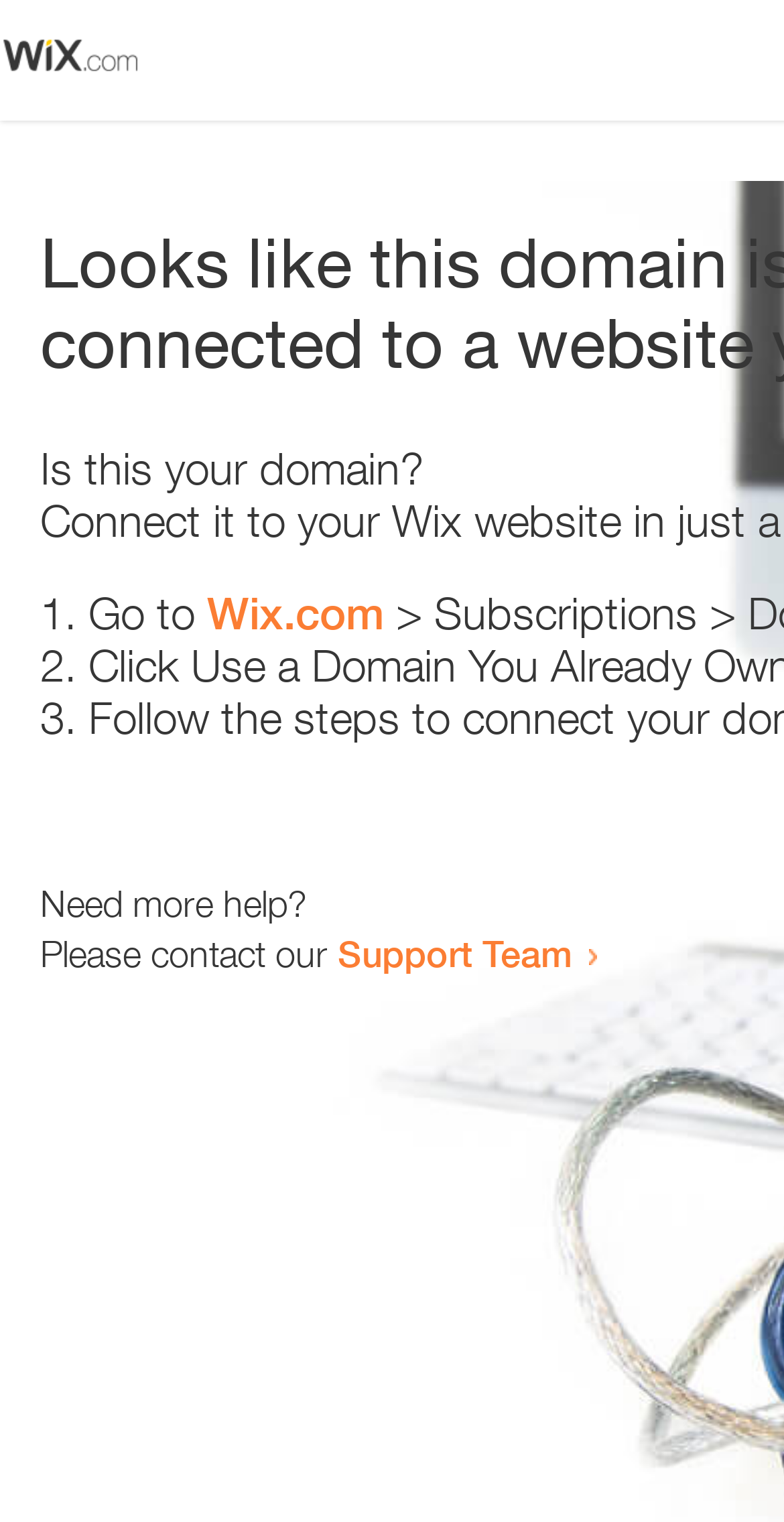Explain in detail what is displayed on the webpage.

The webpage appears to be an error page, with a small image at the top left corner. Below the image, there is a heading that reads "Is this your domain?" in a prominent position. 

Underneath the heading, there is a numbered list with three items. The first item starts with "1." and is followed by the text "Go to" and a link to "Wix.com". The second item starts with "2." and the third item starts with "3.", but their contents are not specified. 

Further down the page, there is a section that asks "Need more help?" and provides a contact option, stating "Please contact our Support Team" with a link to the Support Team.